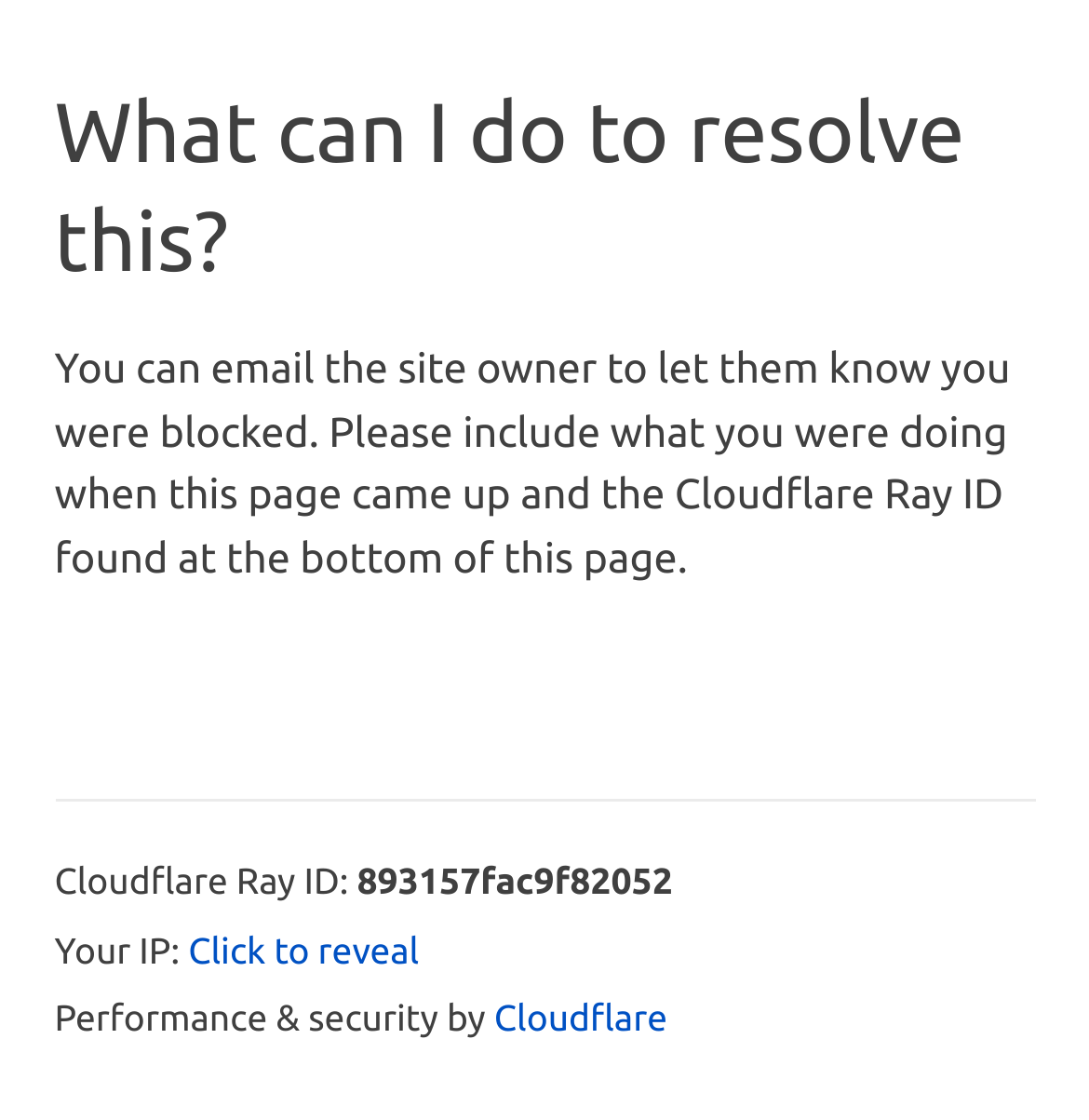Using the given element description, provide the bounding box coordinates (top-left x, top-left y, bottom-right x, bottom-right y) for the corresponding UI element in the screenshot: Click to reveal

[0.173, 0.828, 0.385, 0.876]